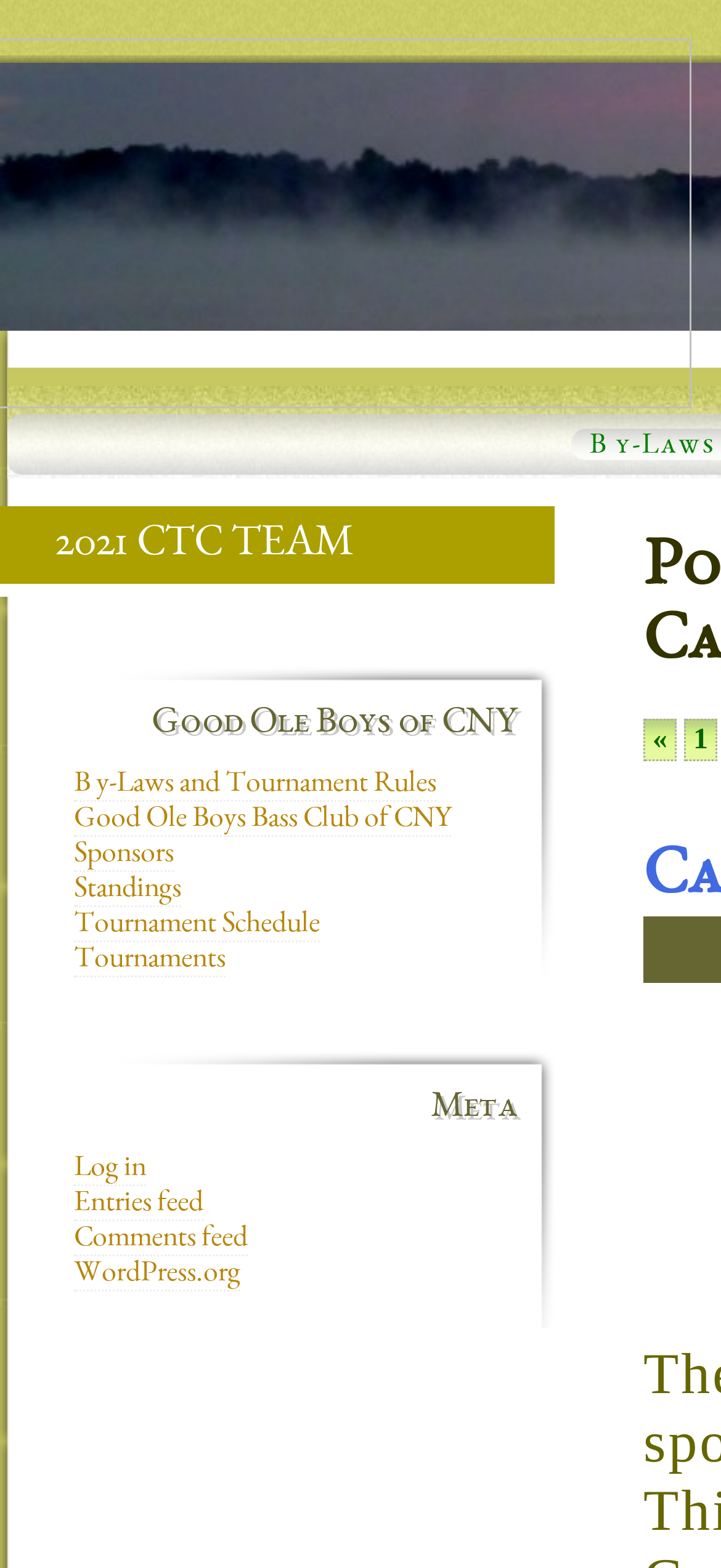Pinpoint the bounding box coordinates of the element you need to click to execute the following instruction: "Go to previous page". The bounding box should be represented by four float numbers between 0 and 1, in the format [left, top, right, bottom].

[0.892, 0.458, 0.938, 0.485]